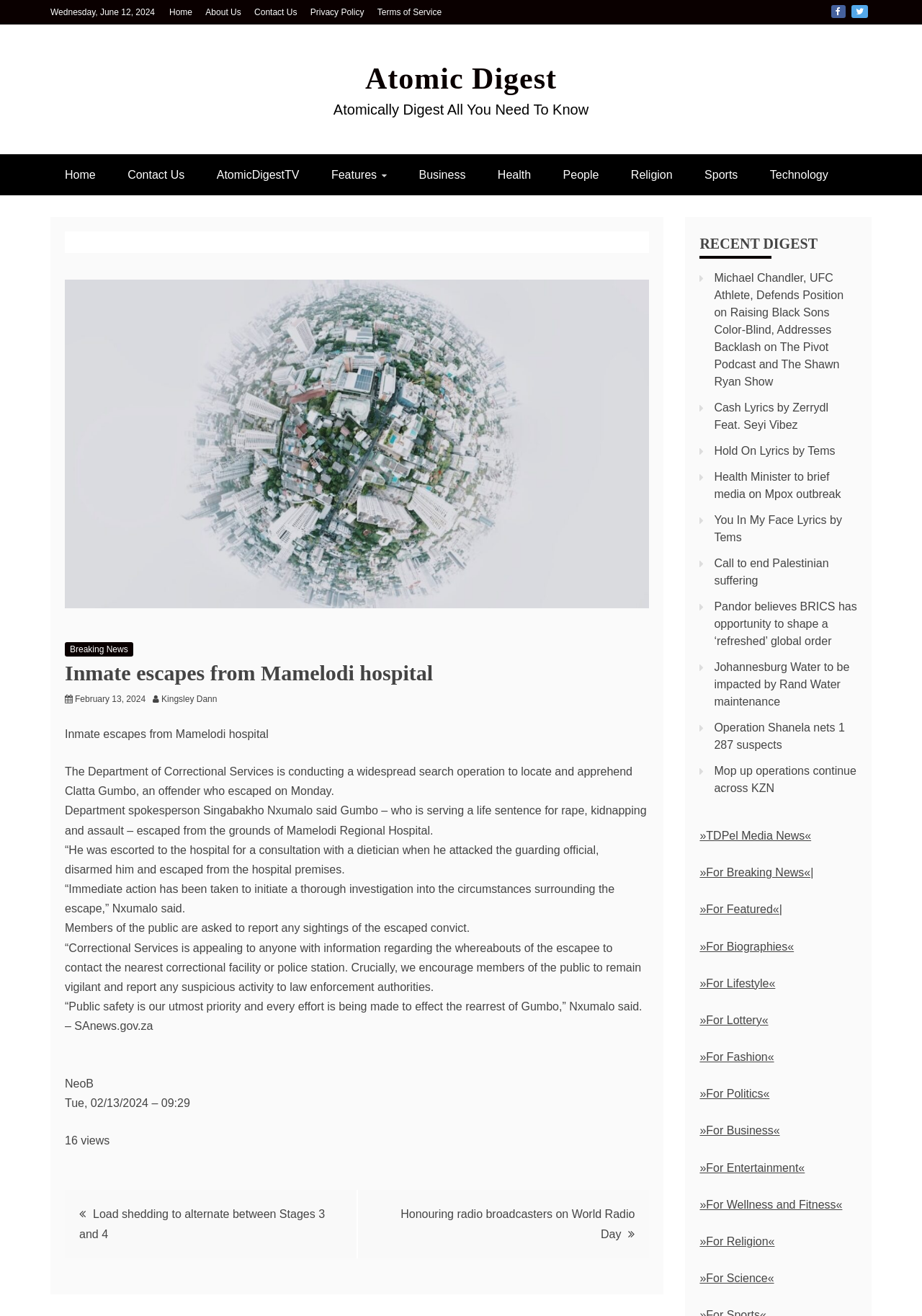Determine the title of the webpage and give its text content.

Inmate escapes from Mamelodi hospital